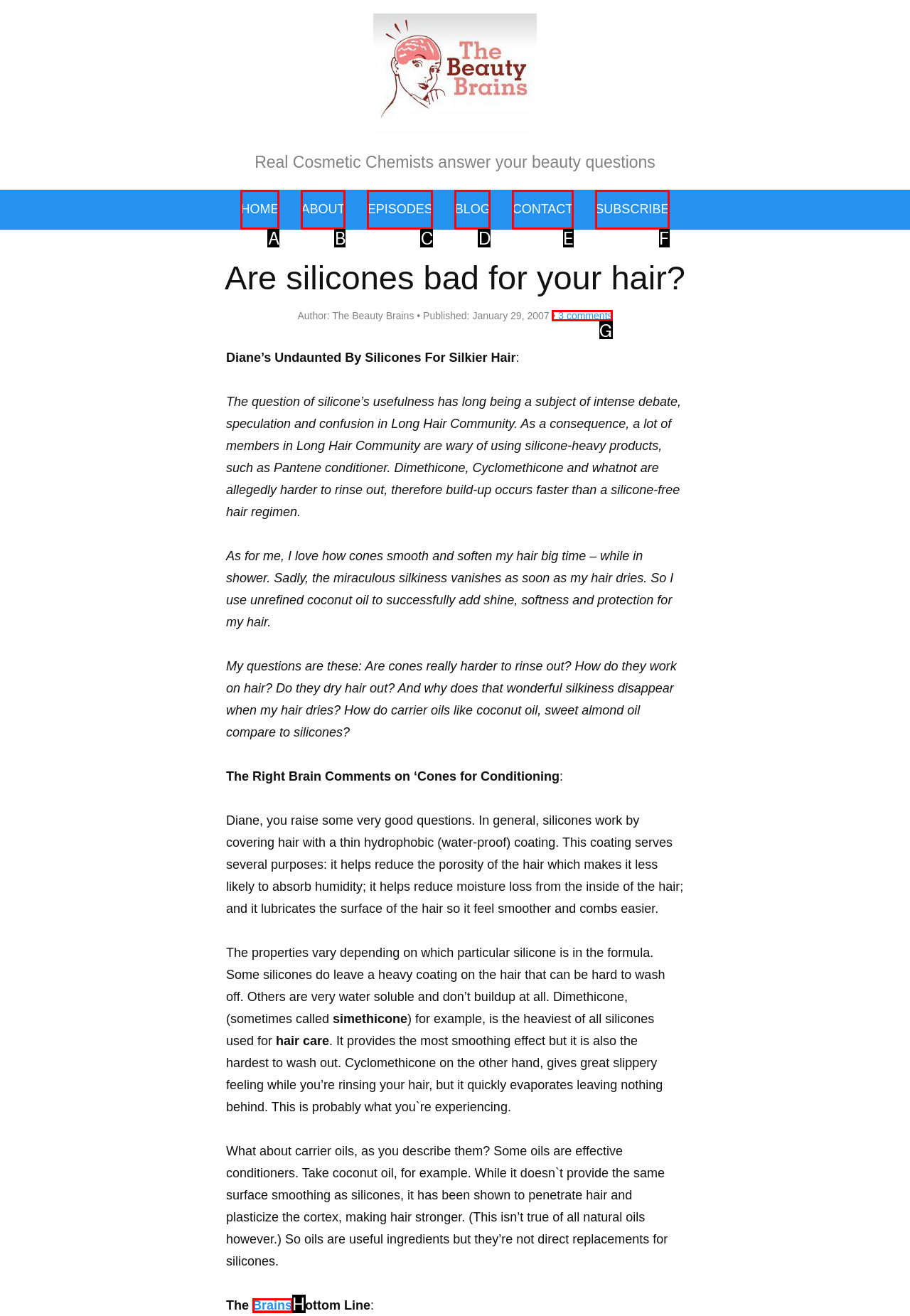Decide which HTML element to click to complete the task: Click the '• 3 comments' link Provide the letter of the appropriate option.

G